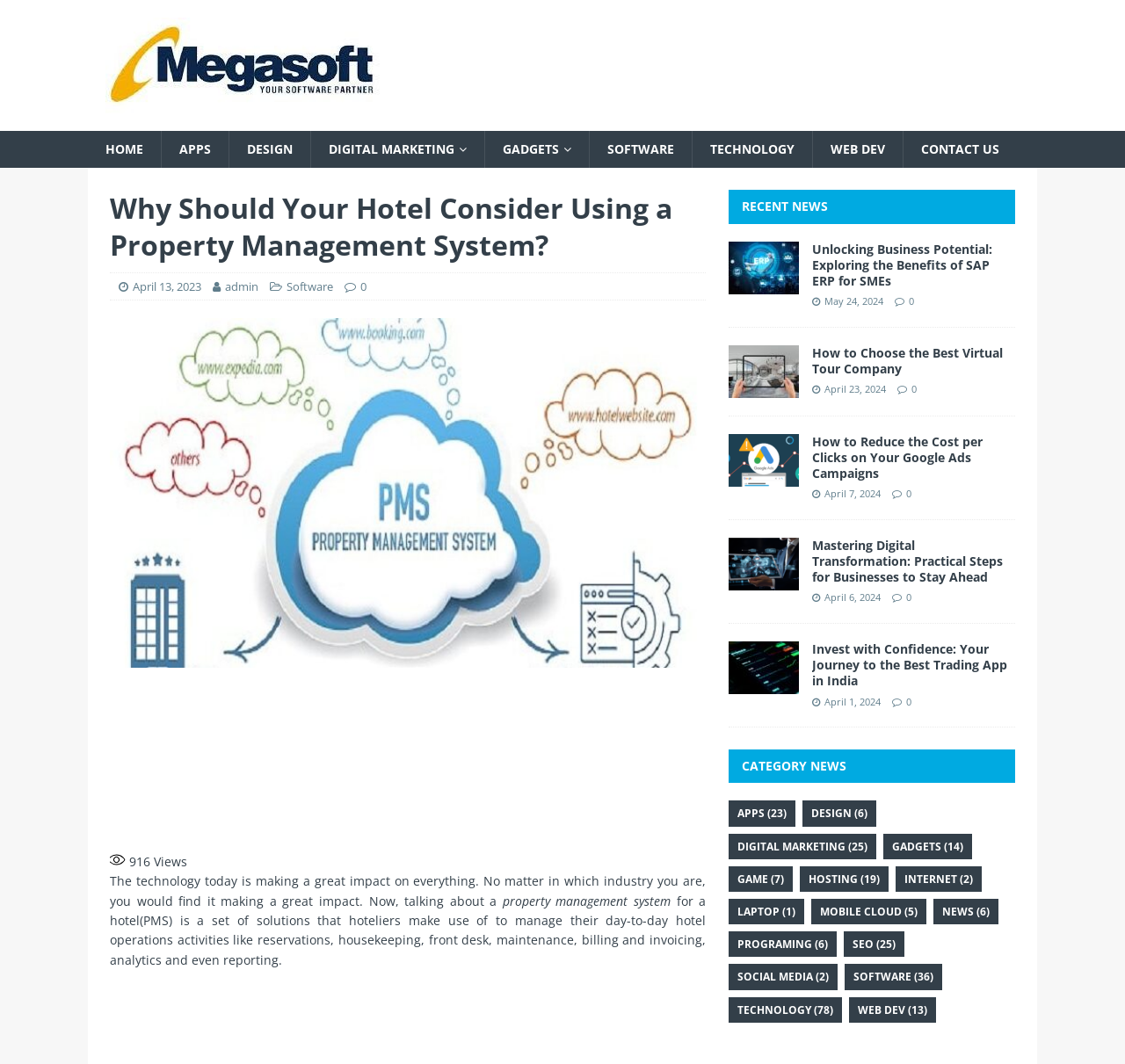Look at the image and answer the question in detail:
What is the purpose of a property management system?

According to the webpage, a property management system is a set of solutions that hoteliers use to manage their day-to-day hotel operations activities, such as reservations, housekeeping, front desk, maintenance, billing, and invoicing.